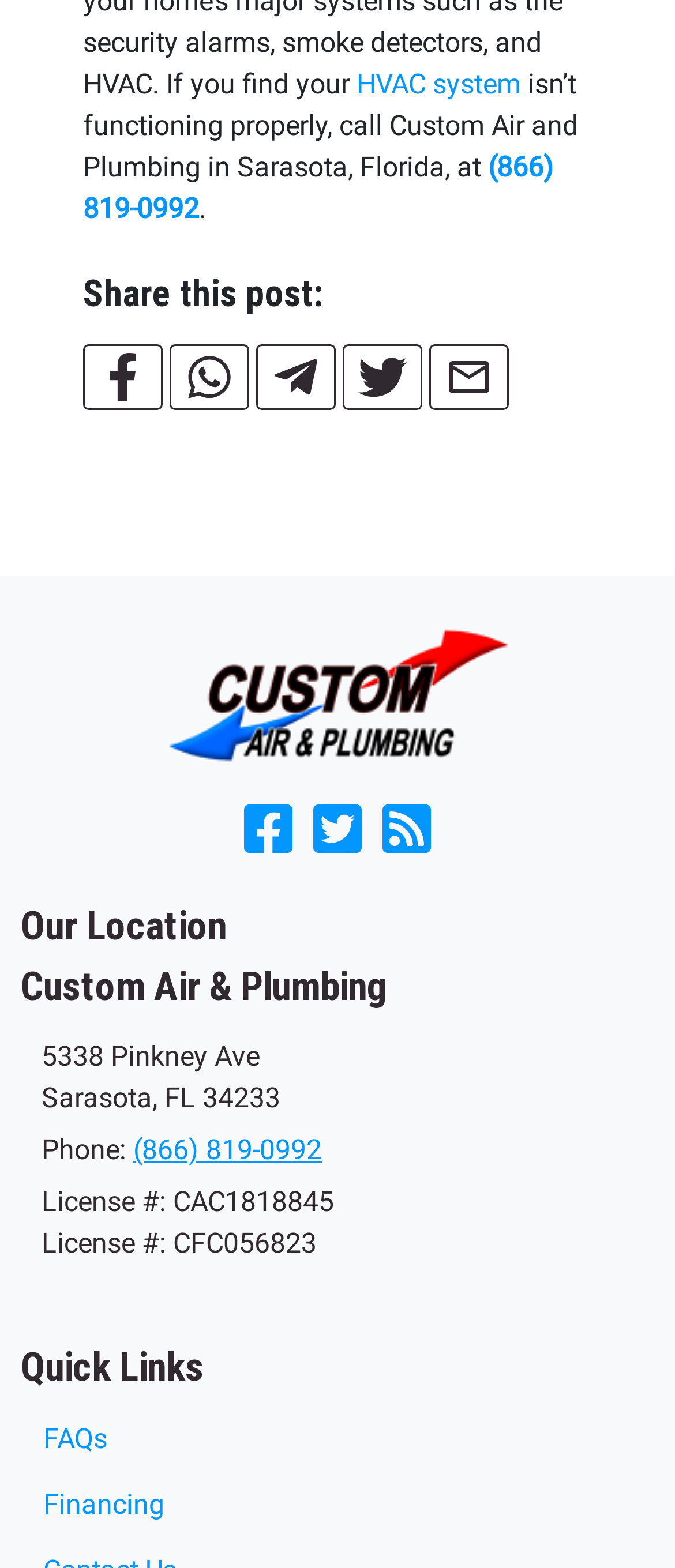Can you identify the bounding box coordinates of the clickable region needed to carry out this instruction: 'Get directions to the location'? The coordinates should be four float numbers within the range of 0 to 1, stated as [left, top, right, bottom].

[0.062, 0.663, 0.385, 0.684]